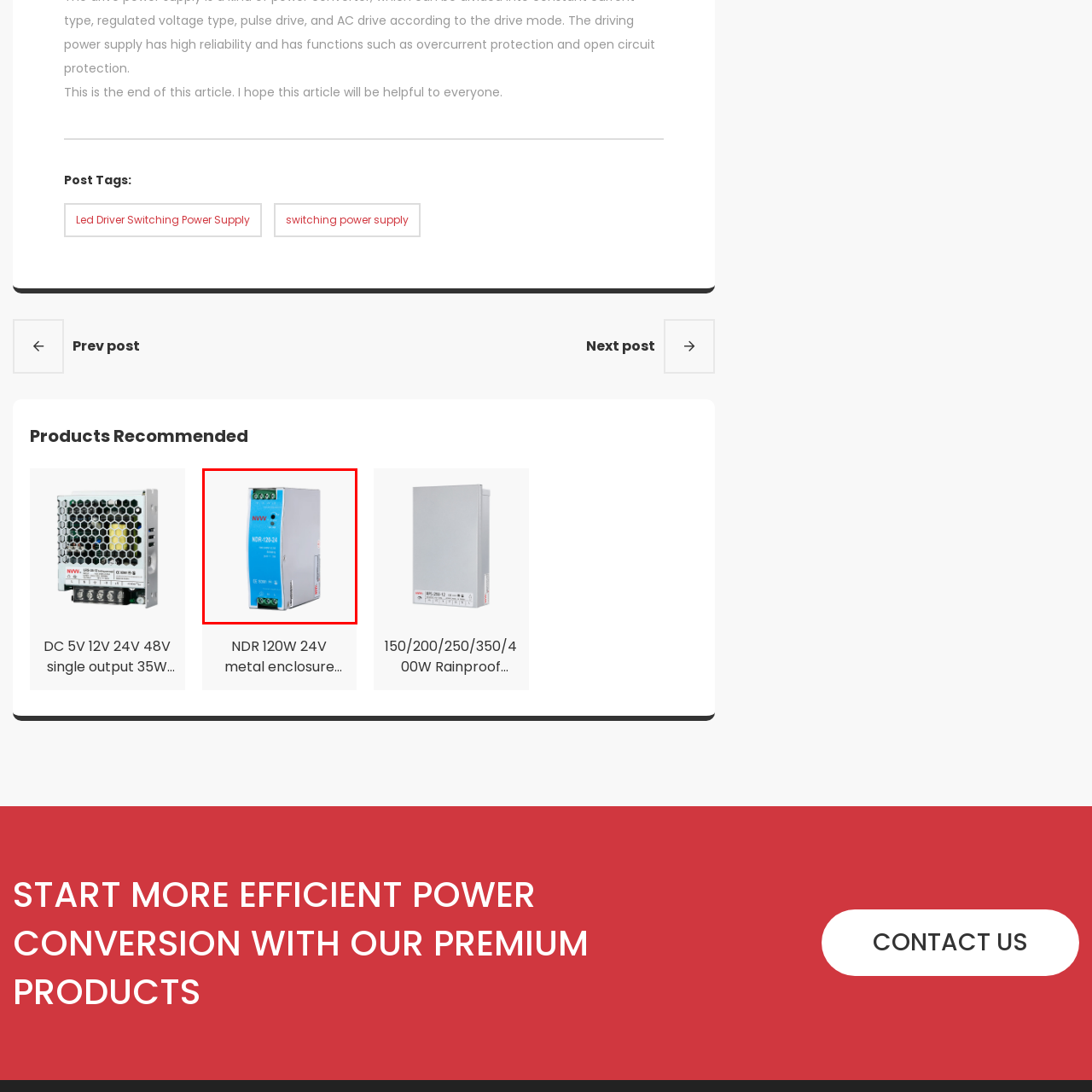Describe in detail the elements and actions shown in the image within the red-bordered area.

The image showcases the NDR-120-24, a 120W rail-type switching power supply designed for efficient energy conversion in various applications. Featuring a sleek metallic enclosure, the unit is primarily colored in silver with a striking blue front panel that displays the product name and specifications. The power supply is equipped with multiple terminal connectors on the side, allowing for easy installation and connectivity. This model is particularly noted for its durability and reliability, making it suitable for rail-mounted setups in industrial and commercial environments.